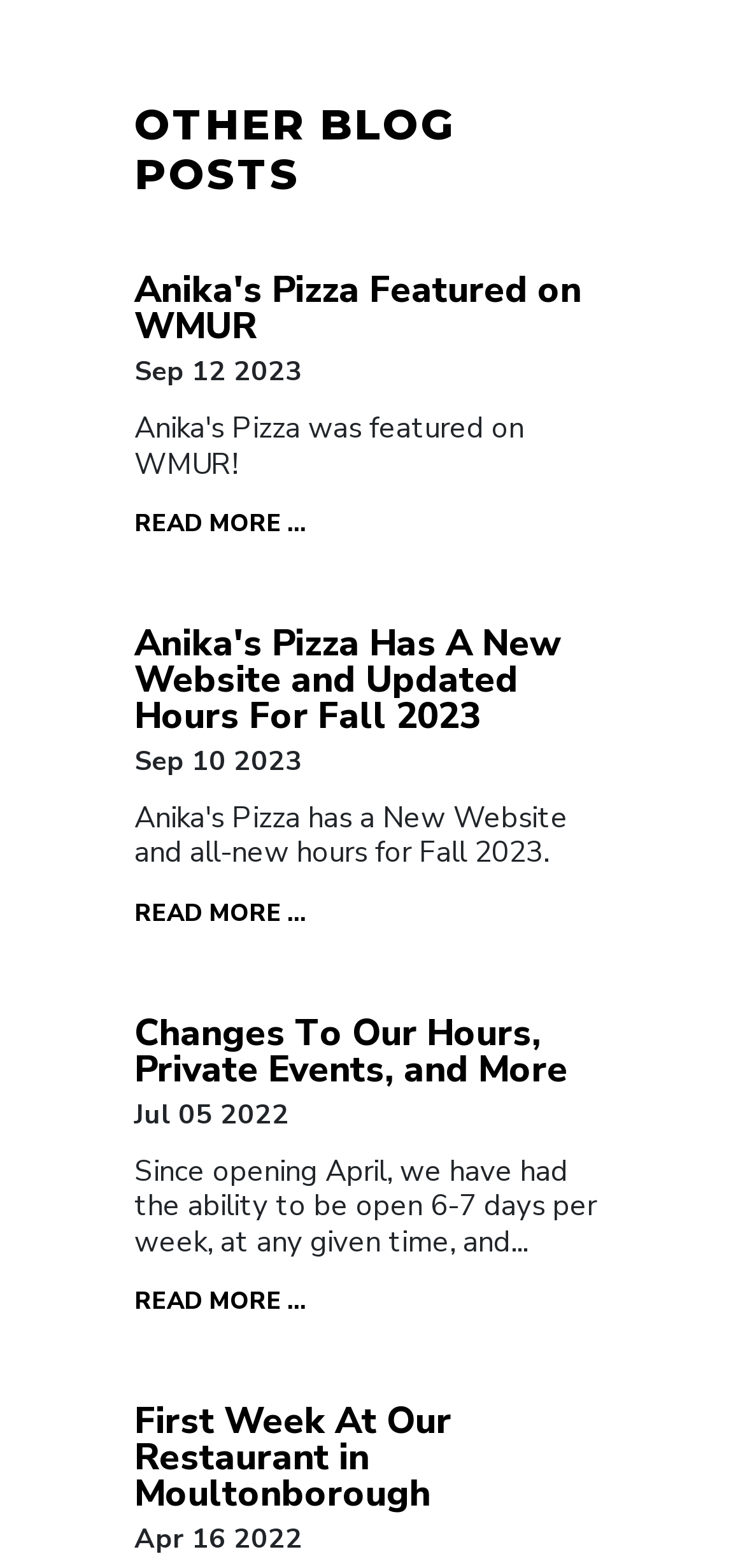Using the format (top-left x, top-left y, bottom-right x, bottom-right y), provide the bounding box coordinates for the described UI element. All values should be floating point numbers between 0 and 1: Read More …

[0.18, 0.575, 0.82, 0.59]